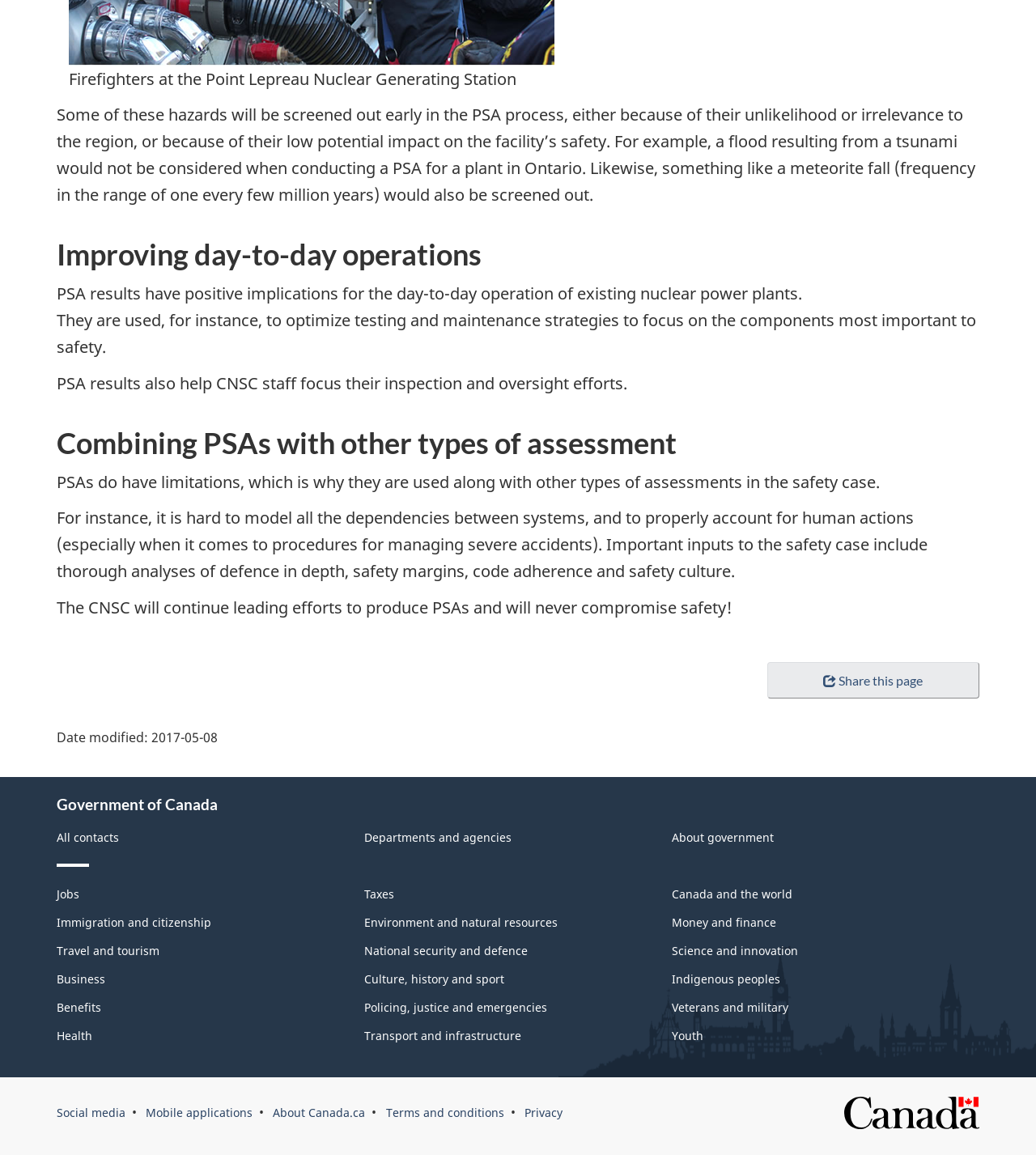Please determine the bounding box coordinates for the element with the description: "Indigenous peoples".

[0.648, 0.841, 0.753, 0.854]